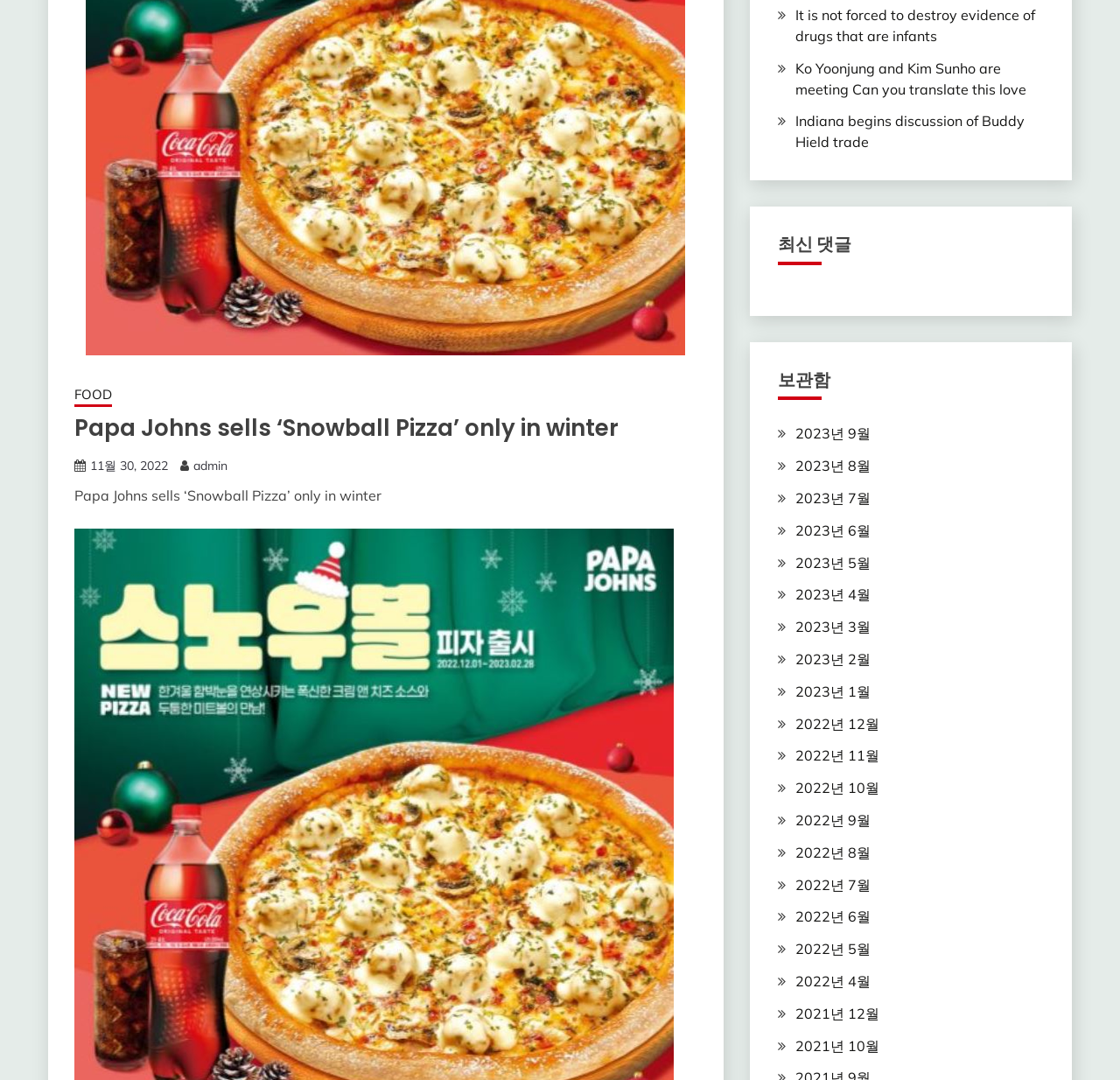Identify the bounding box coordinates for the UI element mentioned here: "FOOD". Provide the coordinates as four float values between 0 and 1, i.e., [left, top, right, bottom].

[0.066, 0.356, 0.1, 0.377]